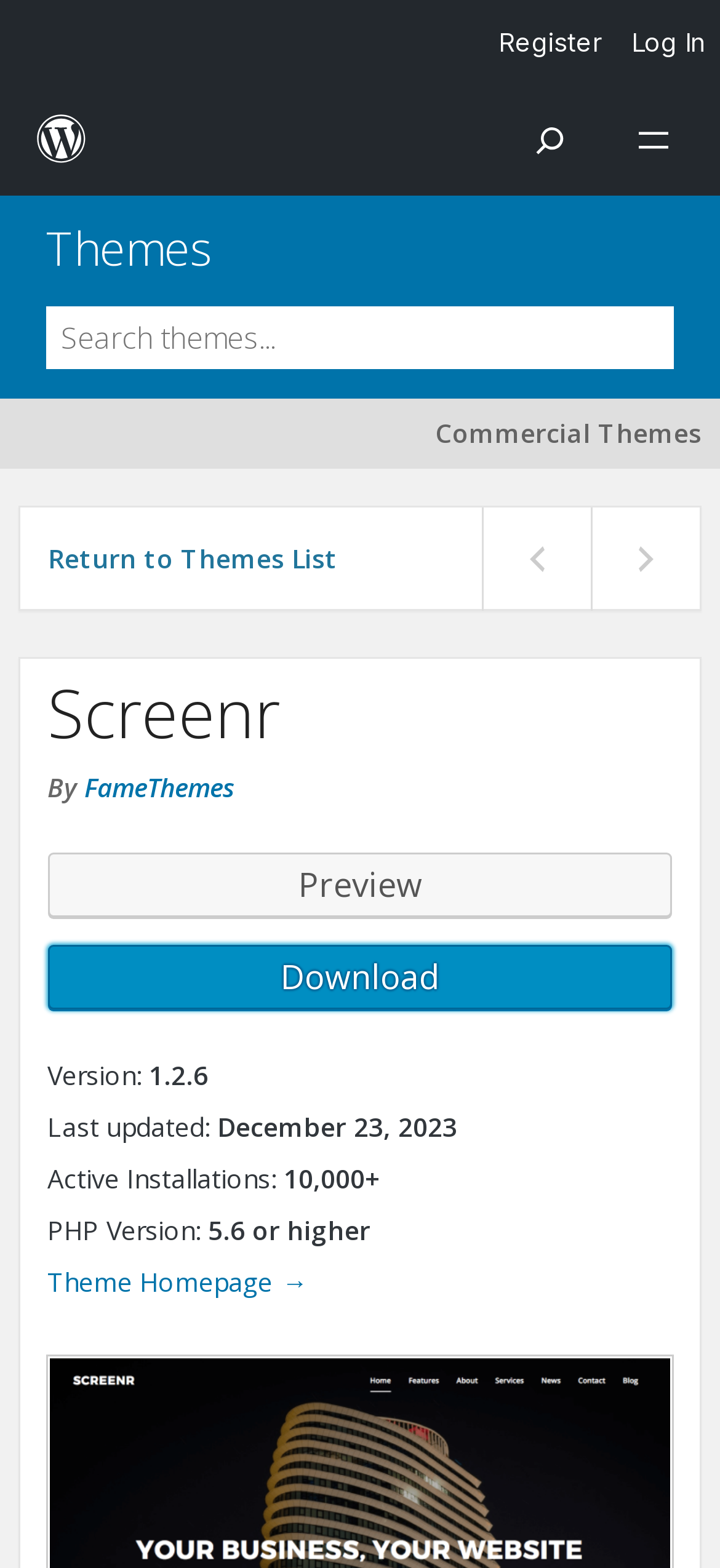Give a one-word or short phrase answer to the question: 
Who is the author of the theme?

FameThemes